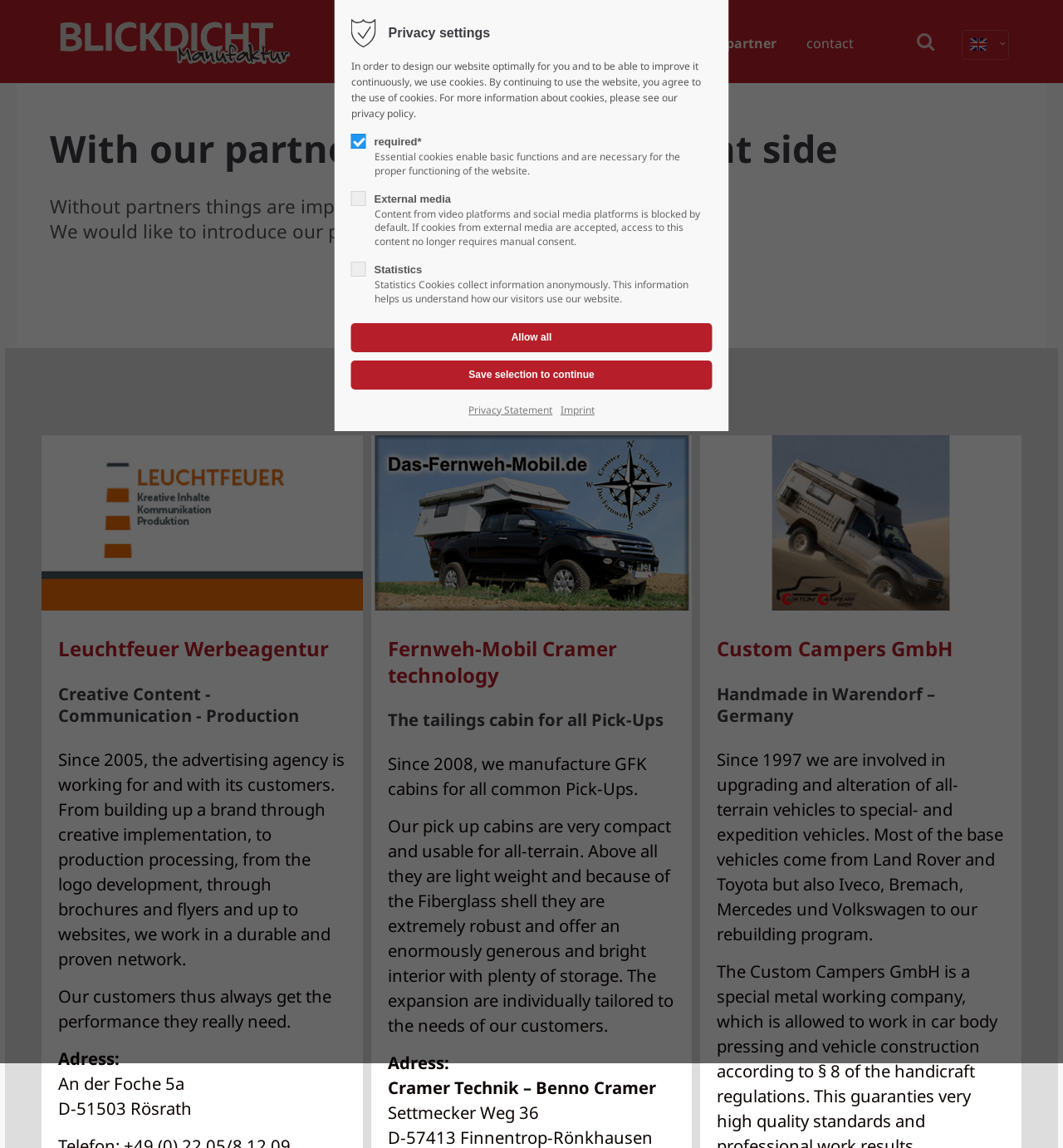Please give a succinct answer to the question in one word or phrase:
What is the address of Leuchtfeuer Werbeagentur?

An der Foche 5a, D-51503 Rösrath